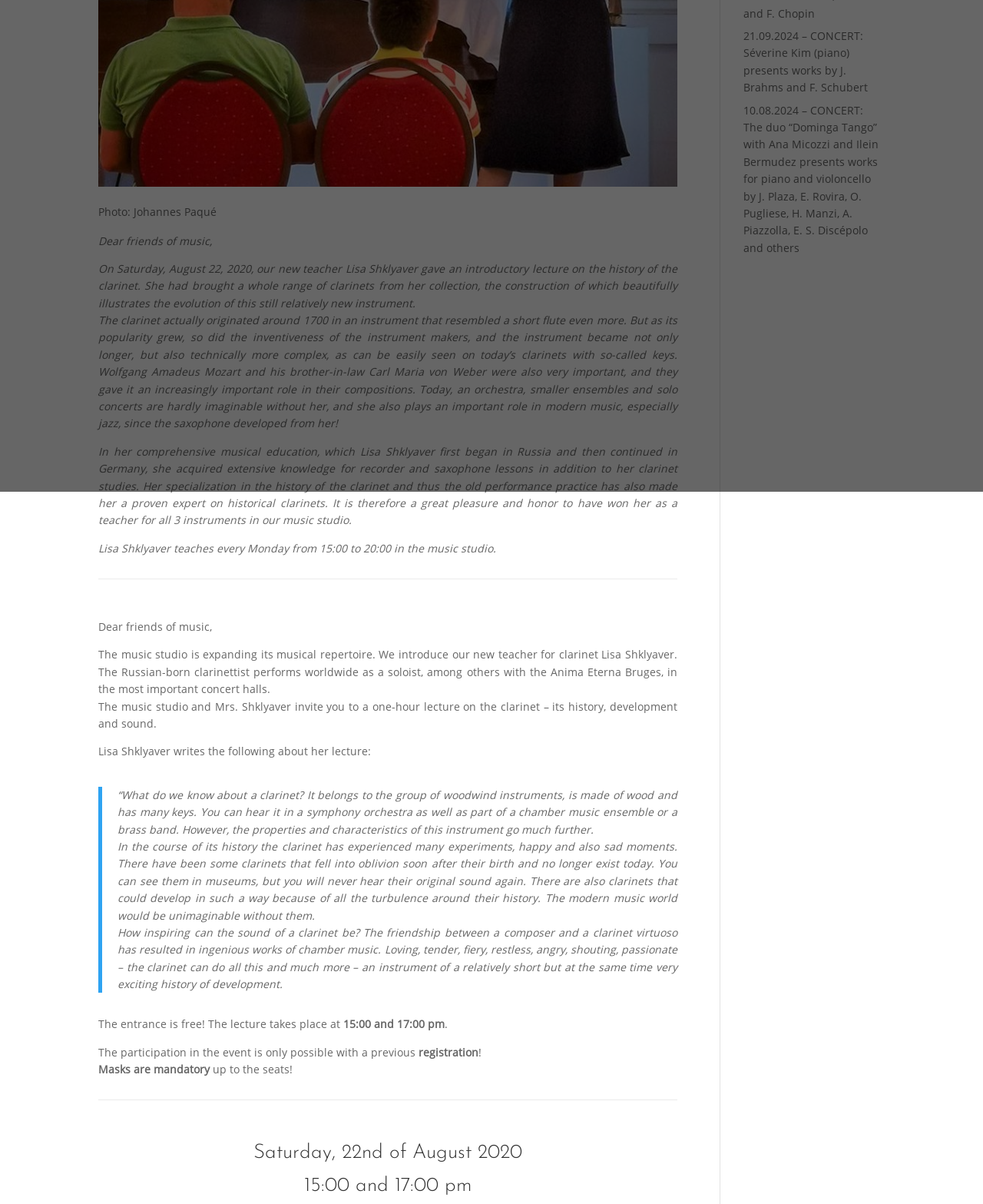Given the description "Port City Futures", determine the bounding box of the corresponding UI element.

None